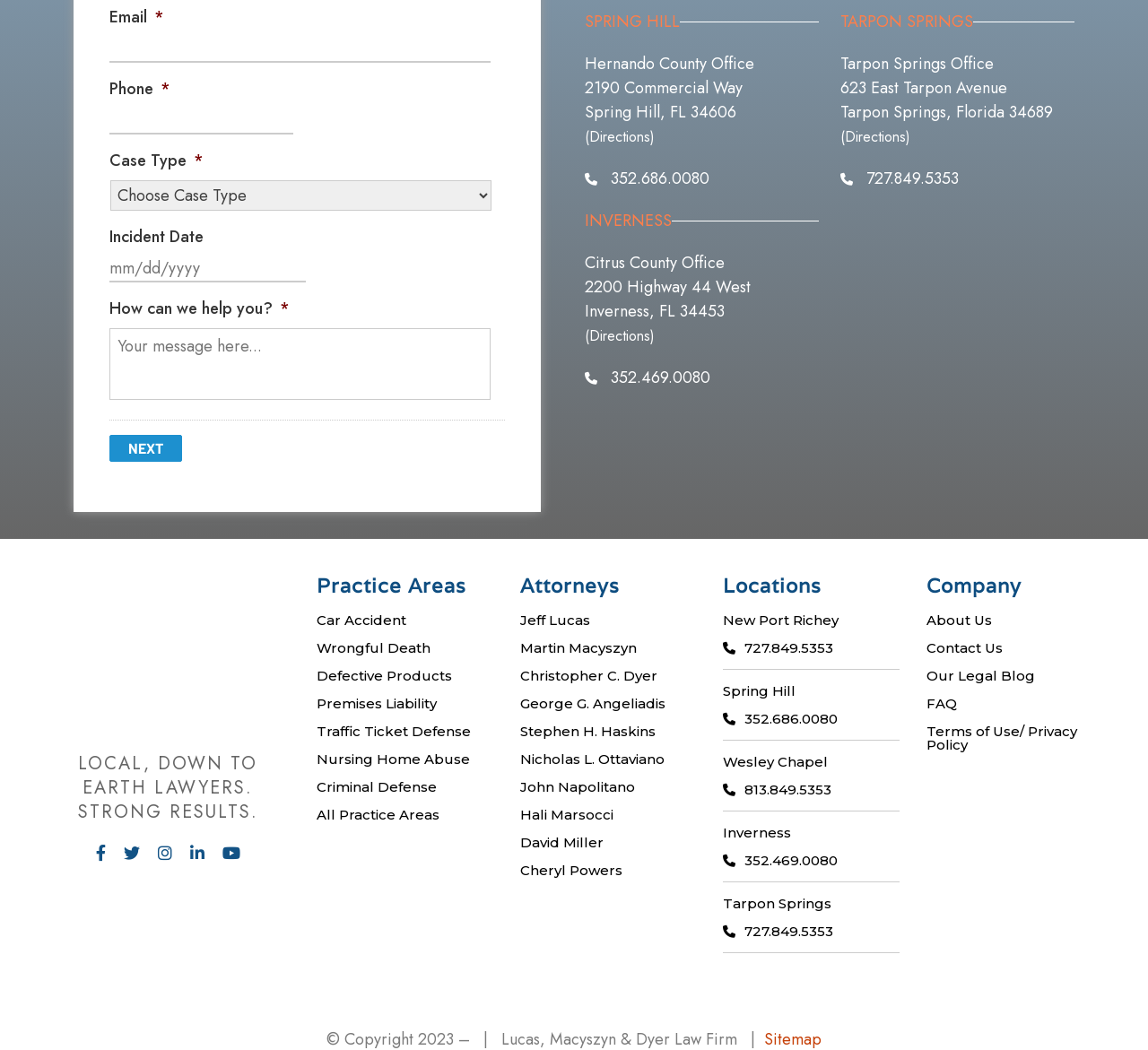Please locate the bounding box coordinates of the element that needs to be clicked to achieve the following instruction: "Get directions to Spring Hill office". The coordinates should be four float numbers between 0 and 1, i.e., [left, top, right, bottom].

[0.509, 0.12, 0.57, 0.14]